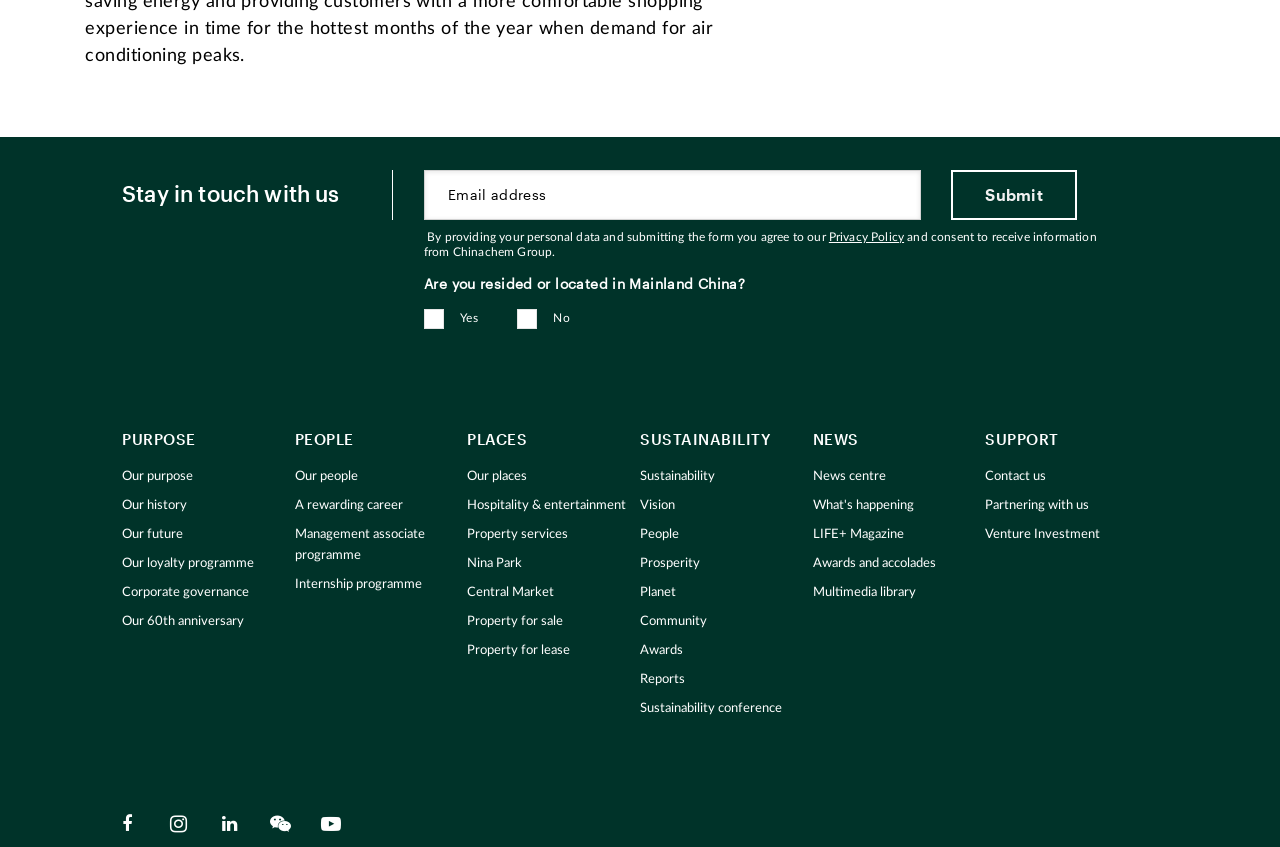Extract the bounding box of the UI element described as: "Awards".

[0.5, 0.755, 0.635, 0.78]